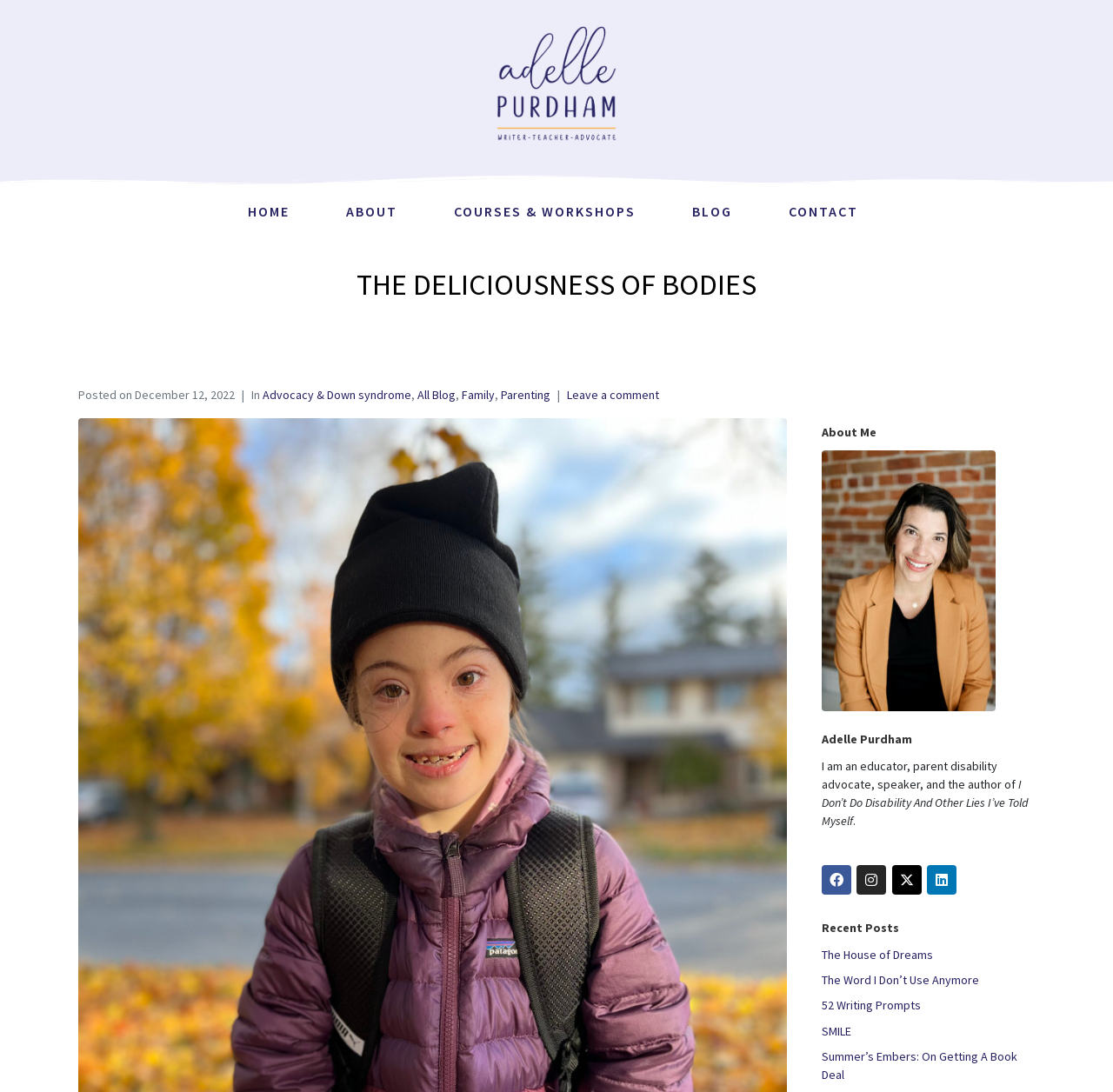Respond with a single word or phrase for the following question: 
What is the title of the first recent post?

The House of Dreams